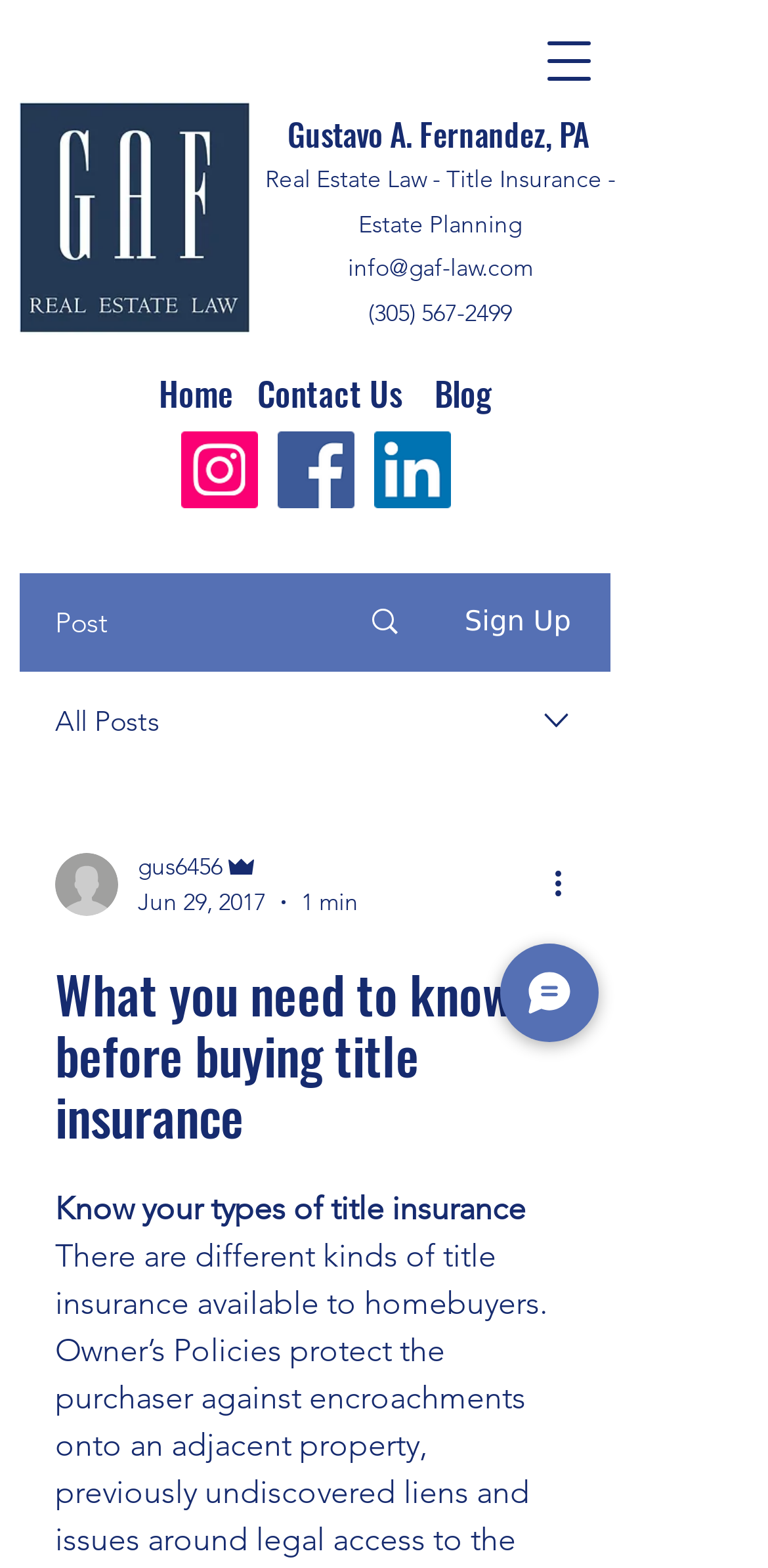What is the topic of the latest article?
Look at the image and provide a short answer using one word or a phrase.

Title Insurance